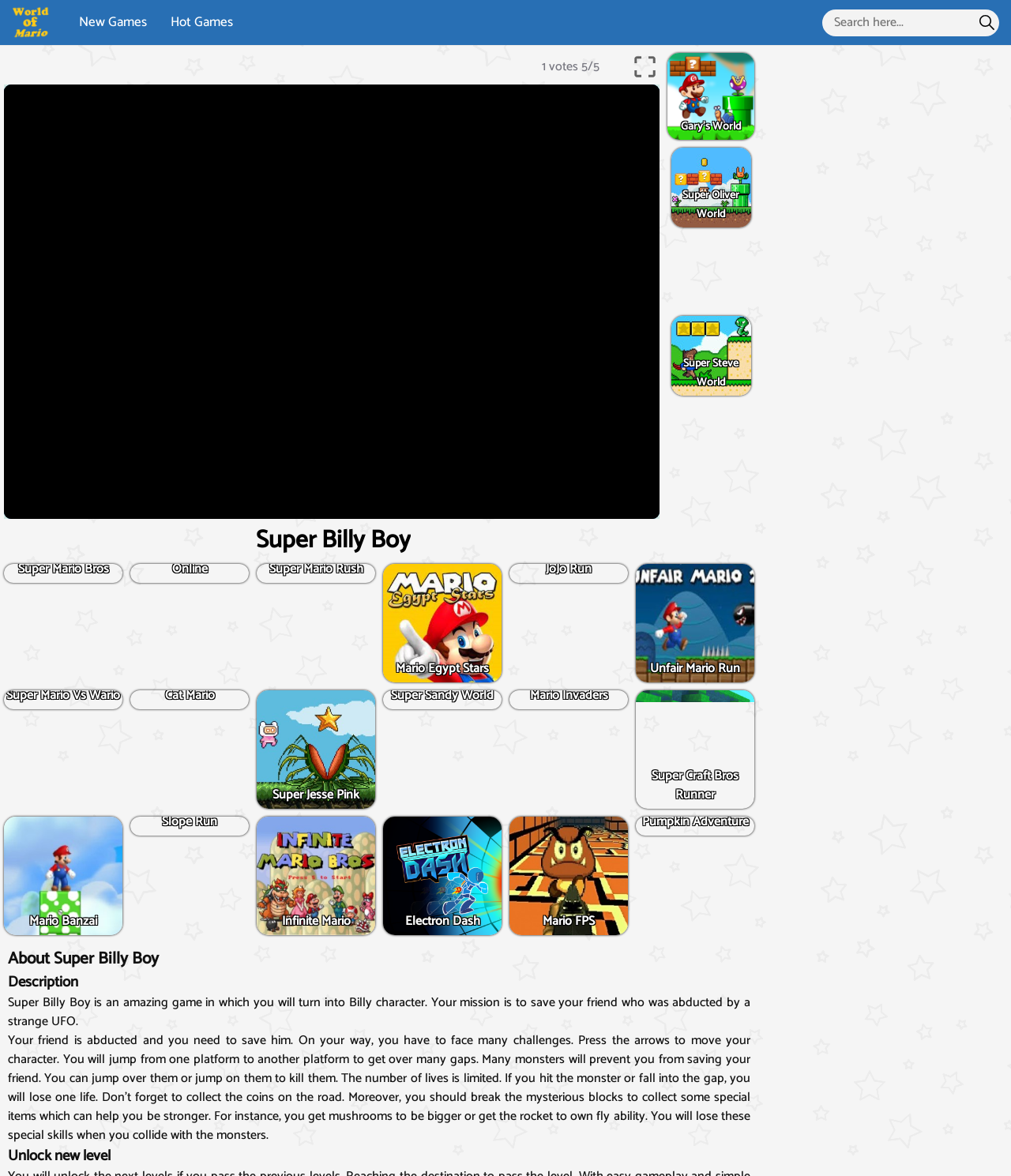Identify the bounding box for the UI element described as: "Super Mario Rush". The coordinates should be four float numbers between 0 and 1, i.e., [left, top, right, bottom].

[0.25, 0.479, 0.375, 0.495]